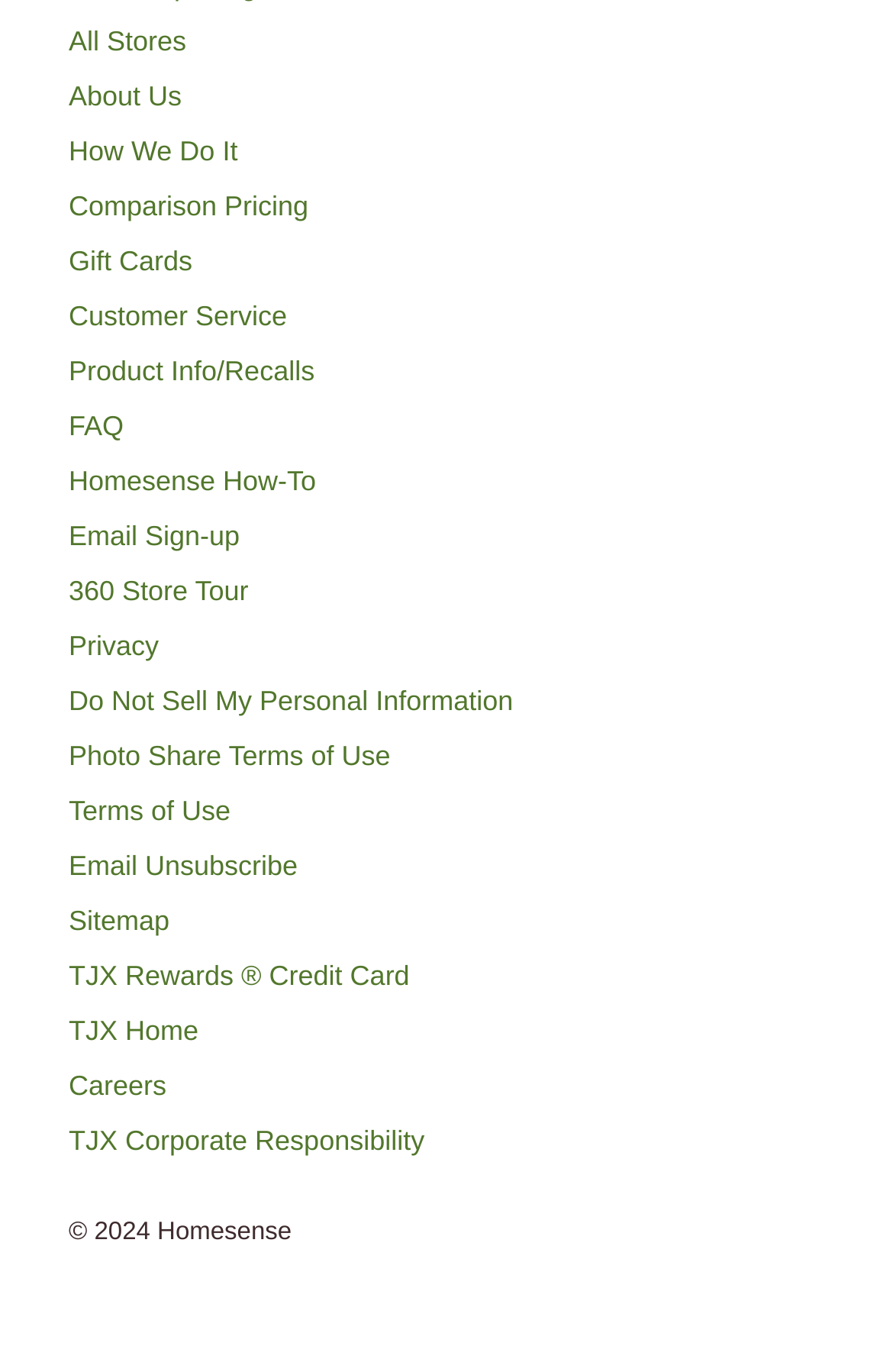Please identify the bounding box coordinates of the clickable region that I should interact with to perform the following instruction: "Get gift cards". The coordinates should be expressed as four float numbers between 0 and 1, i.e., [left, top, right, bottom].

[0.077, 0.179, 0.215, 0.202]